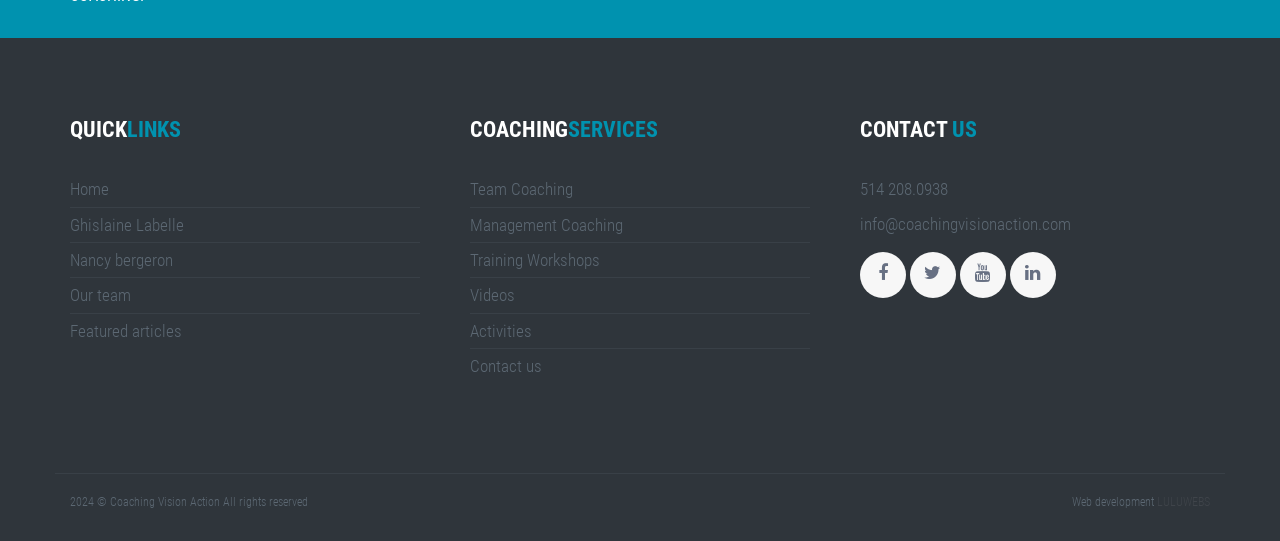Provide the bounding box coordinates of the area you need to click to execute the following instruction: "contact us".

[0.367, 0.658, 0.423, 0.695]